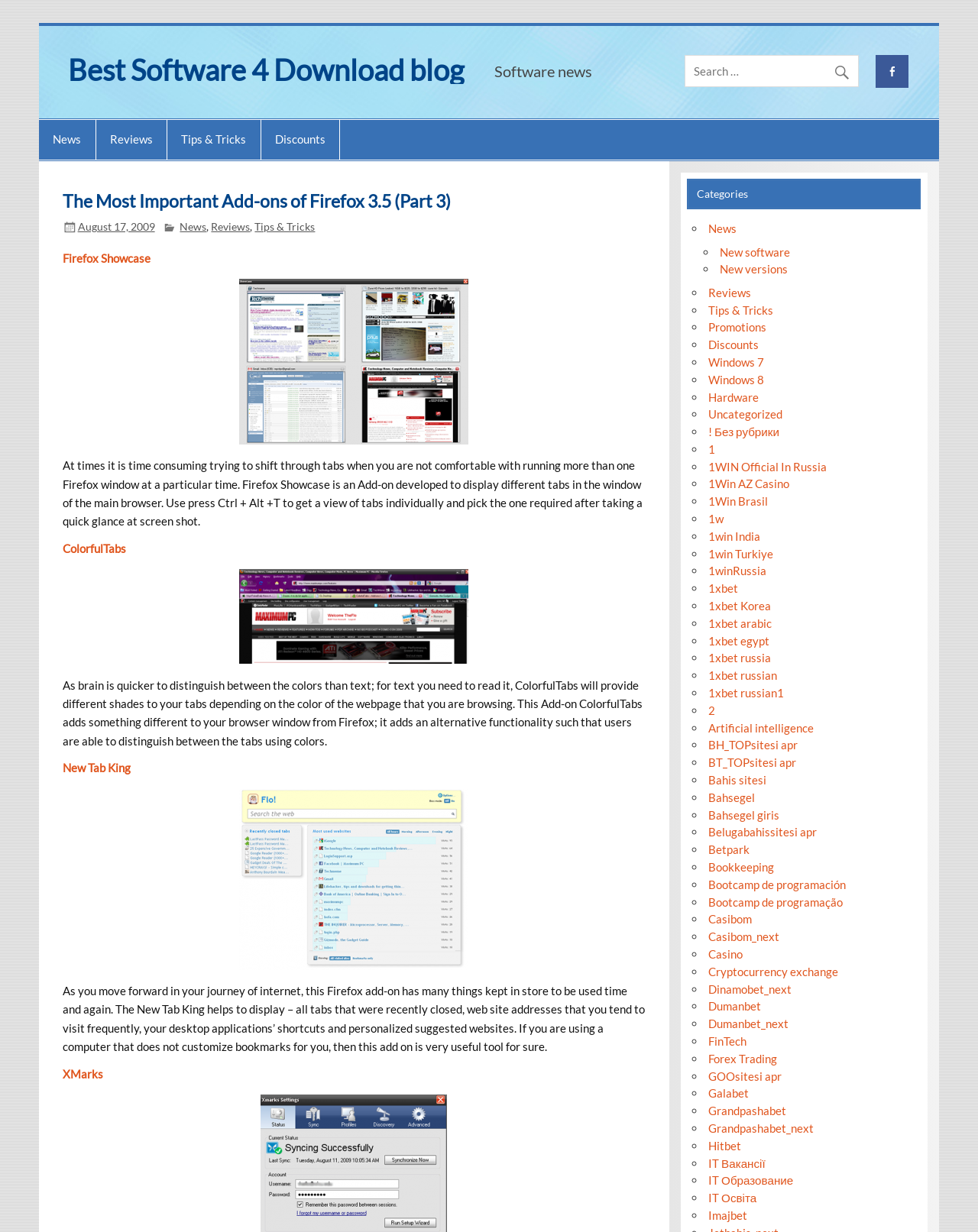Locate the bounding box coordinates of the element that should be clicked to execute the following instruction: "Go to News page".

[0.04, 0.097, 0.097, 0.129]